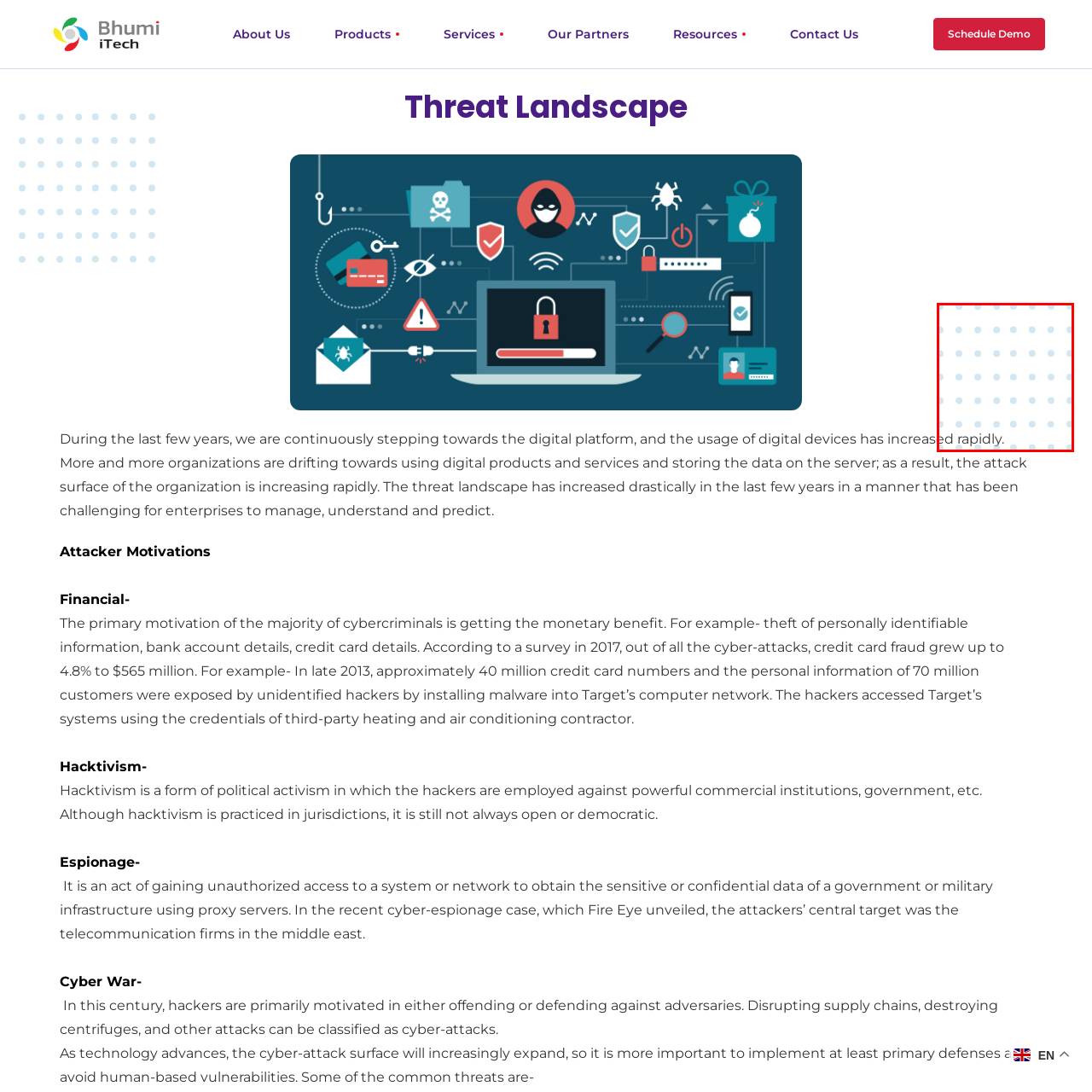View the part of the image marked by the red boundary and provide a one-word or short phrase answer to this question: 
What is the theme of the webpage?

Digital advancement and security